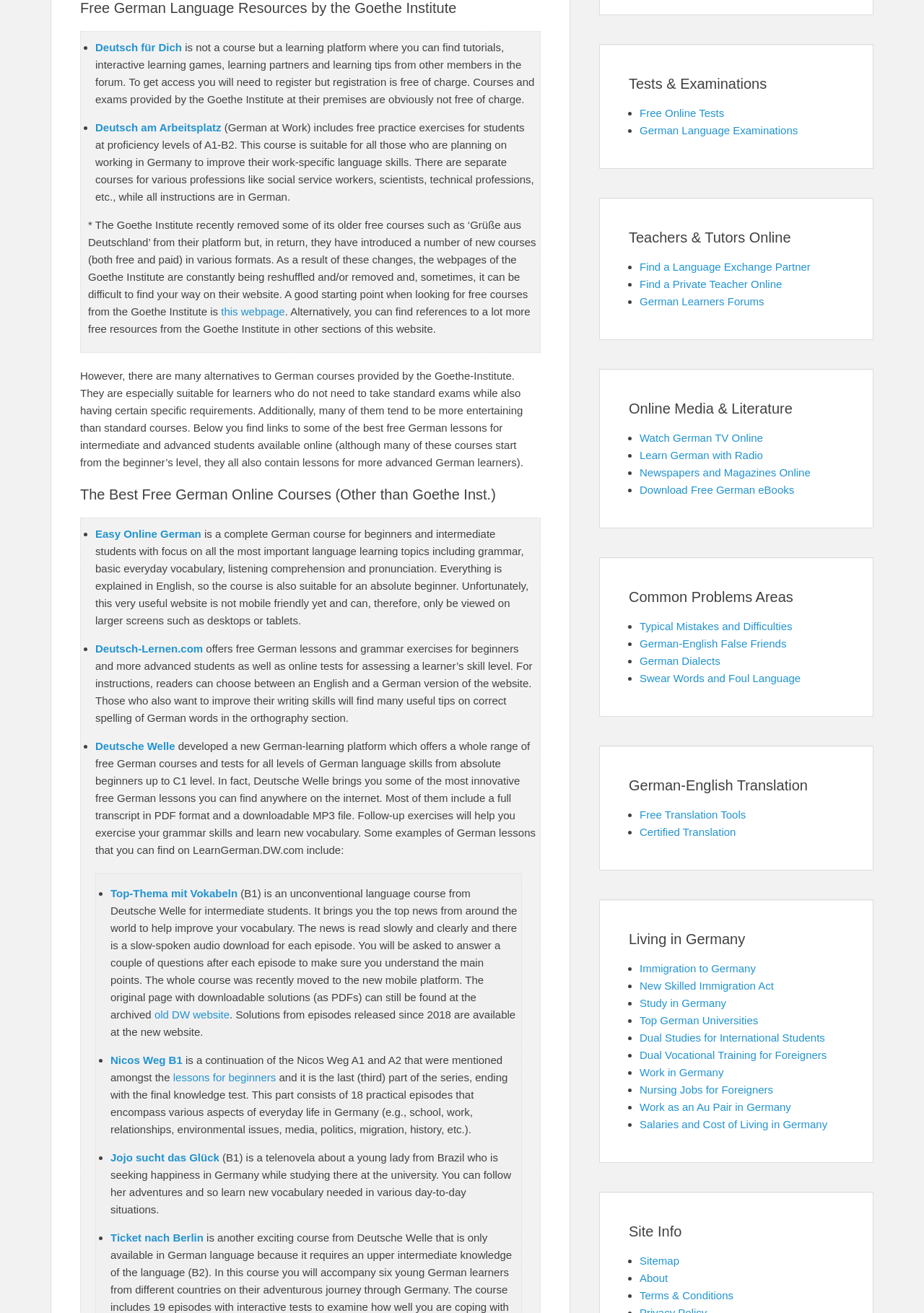Identify the bounding box coordinates for the region to click in order to carry out this instruction: "Contact us through email". Provide the coordinates using four float numbers between 0 and 1, formatted as [left, top, right, bottom].

None